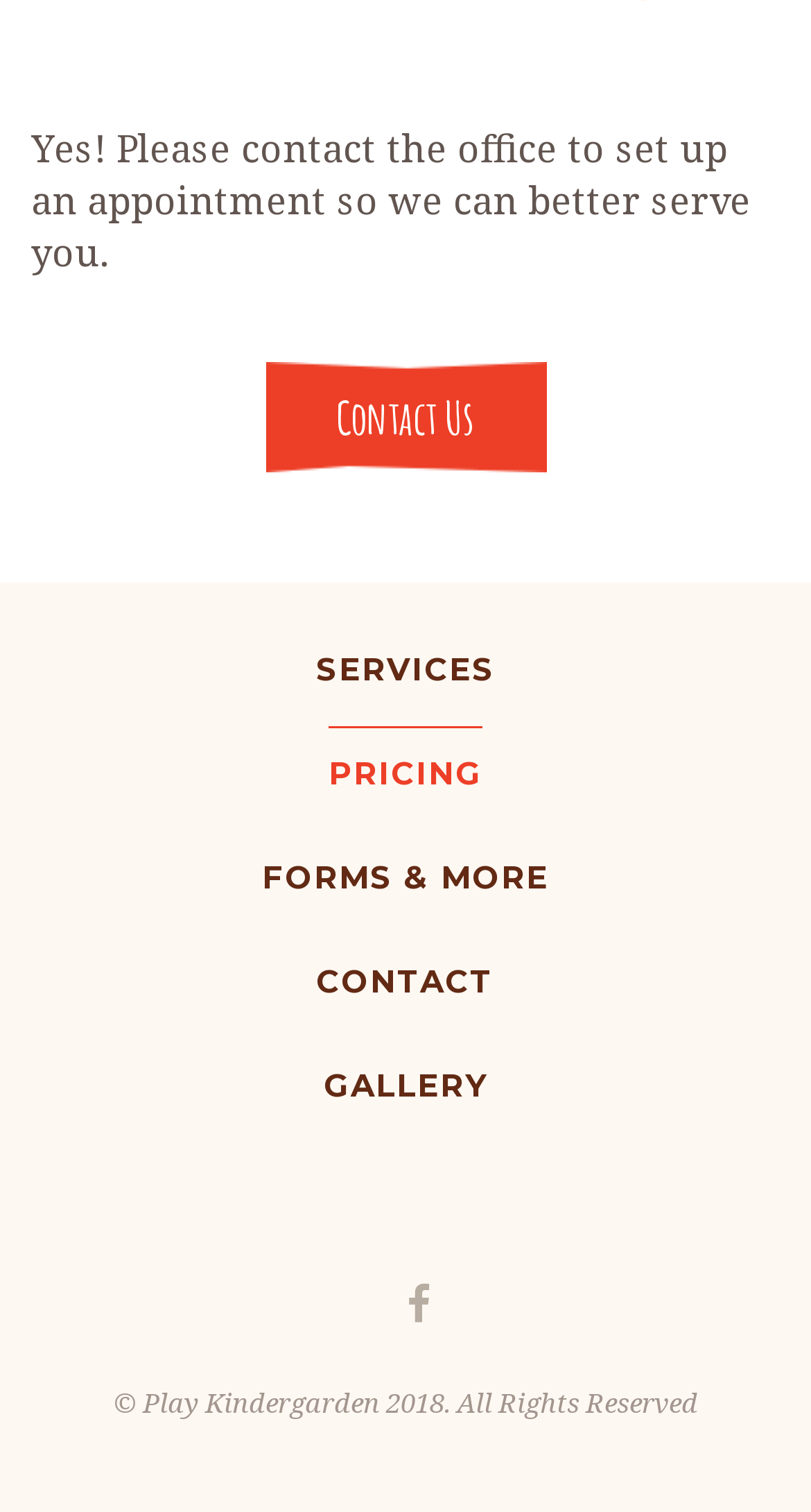Provide the bounding box coordinates for the UI element that is described as: "metalworkers".

None